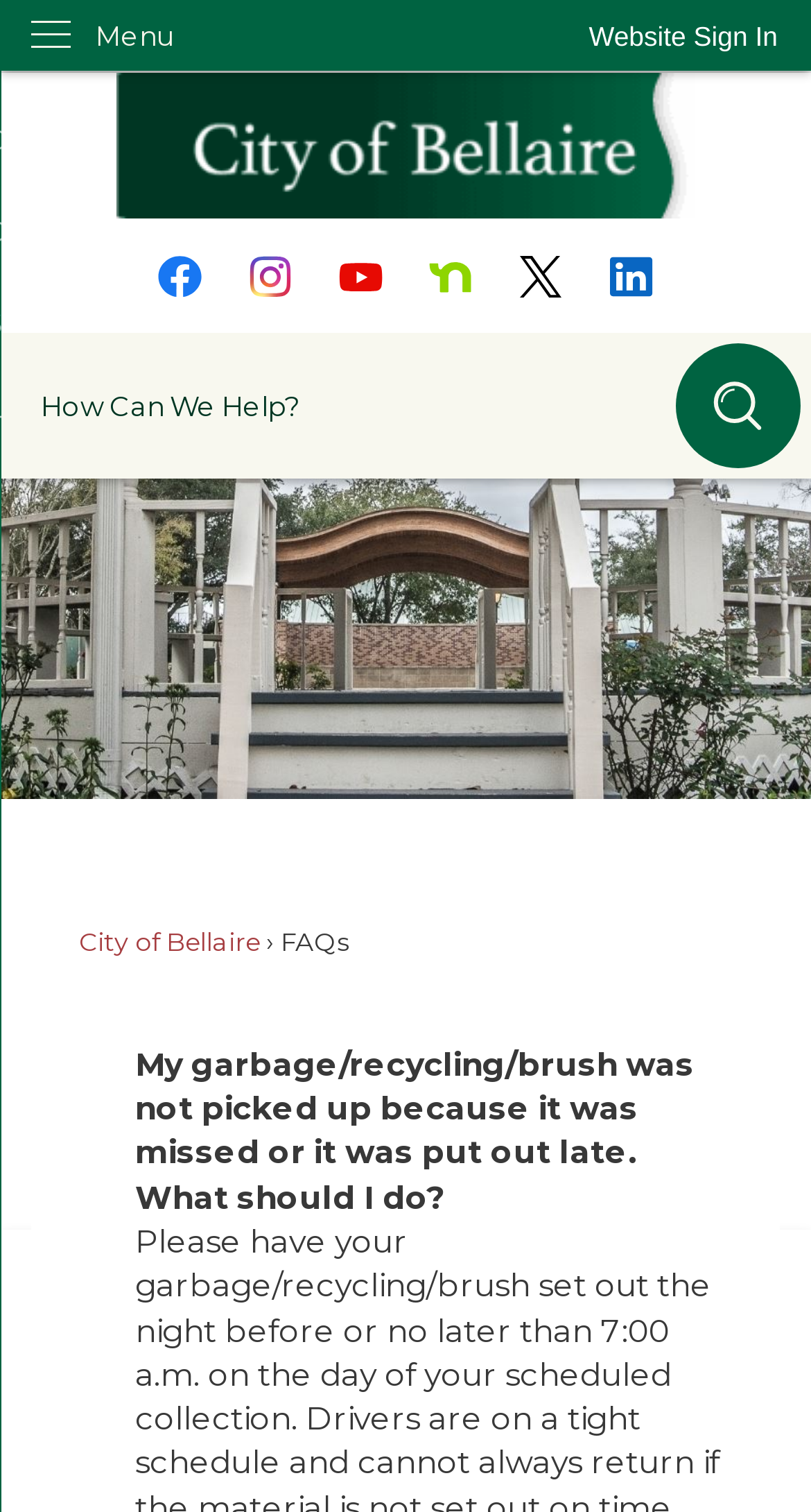From the webpage screenshot, predict the bounding box of the UI element that matches this description: "Skip to Main Content".

[0.0, 0.0, 0.044, 0.024]